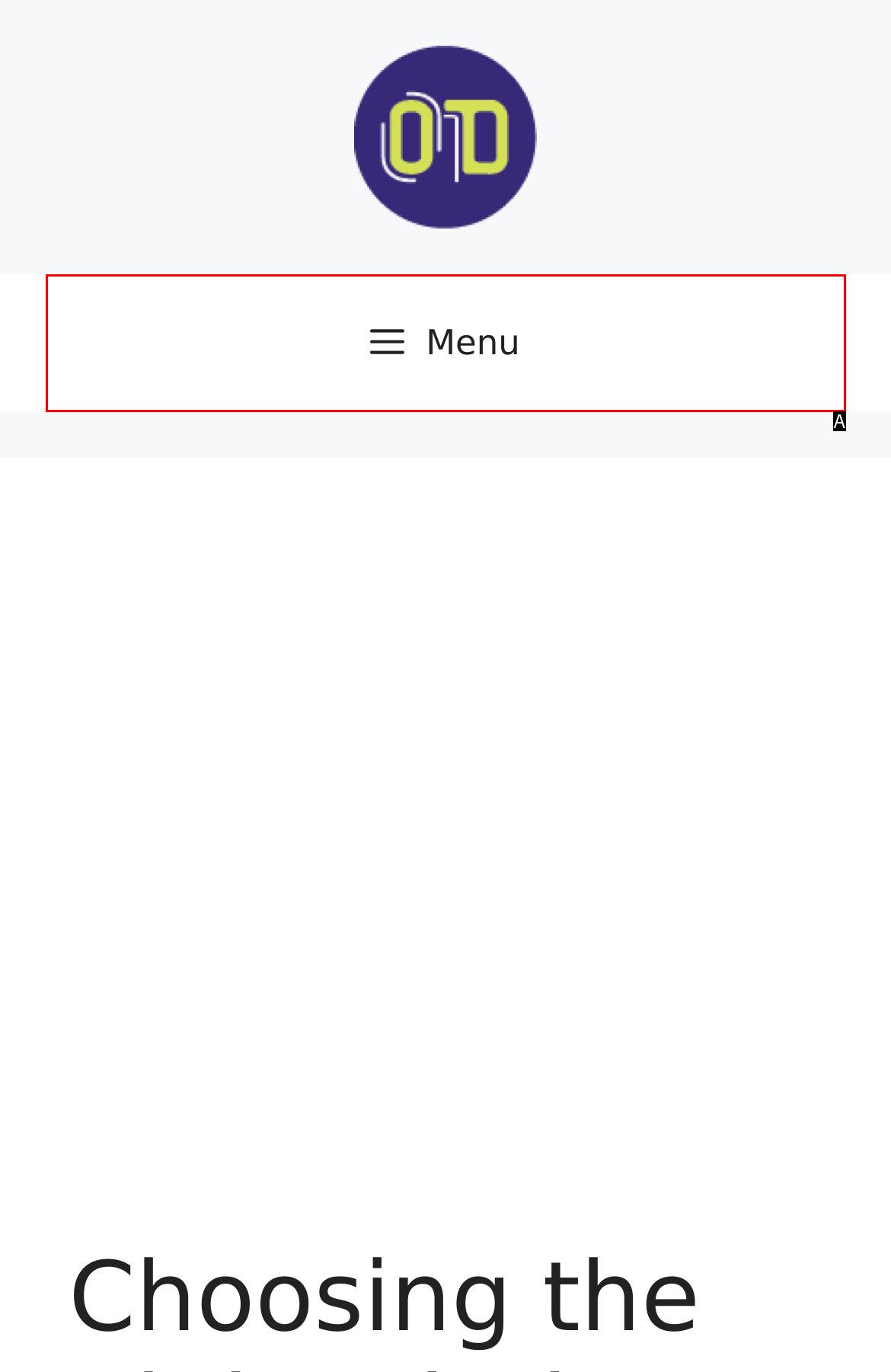Which option corresponds to the following element description: Menu?
Please provide the letter of the correct choice.

A